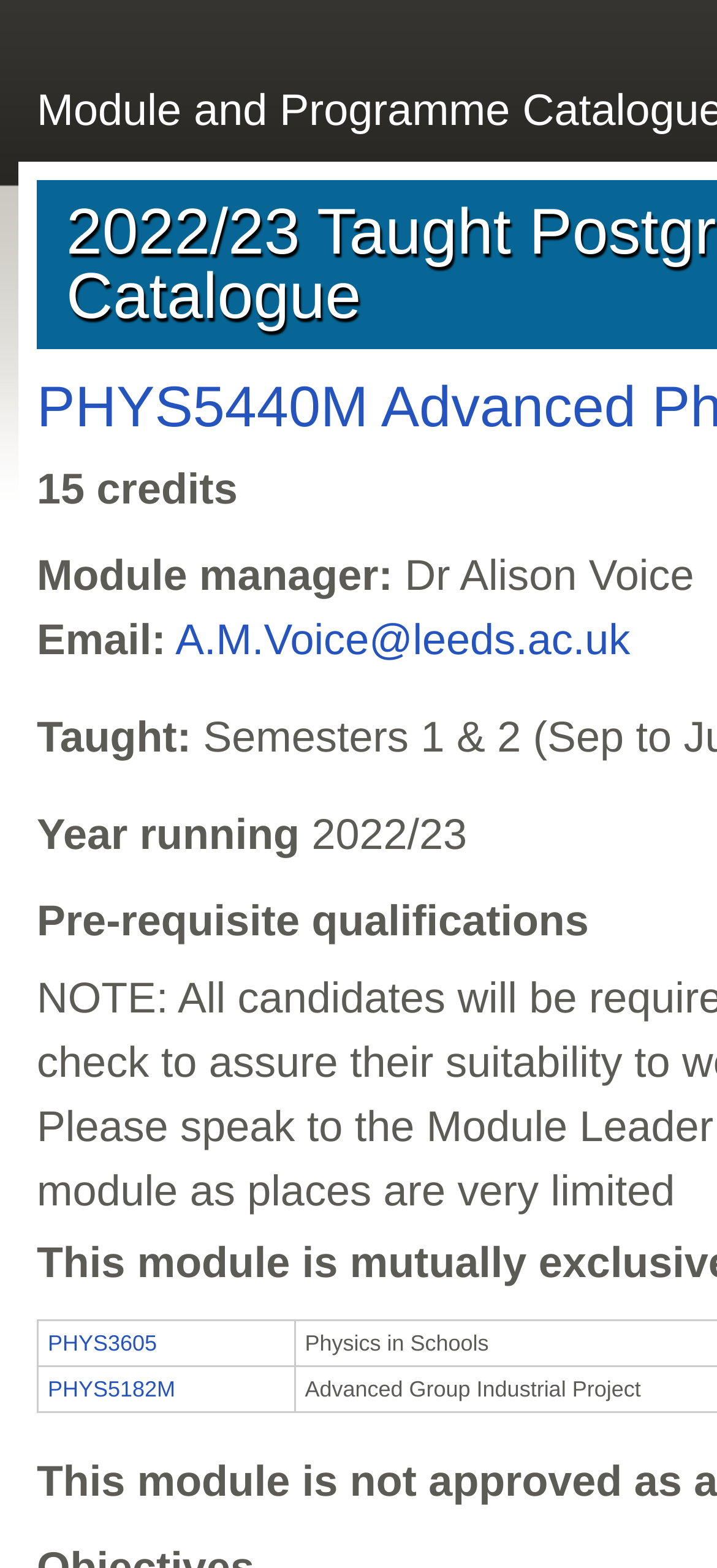Based on what you see in the screenshot, provide a thorough answer to this question: How many modules are listed?

There are two grid cells containing links 'PHYS3605' and 'PHYS5182M', which represent two modules.